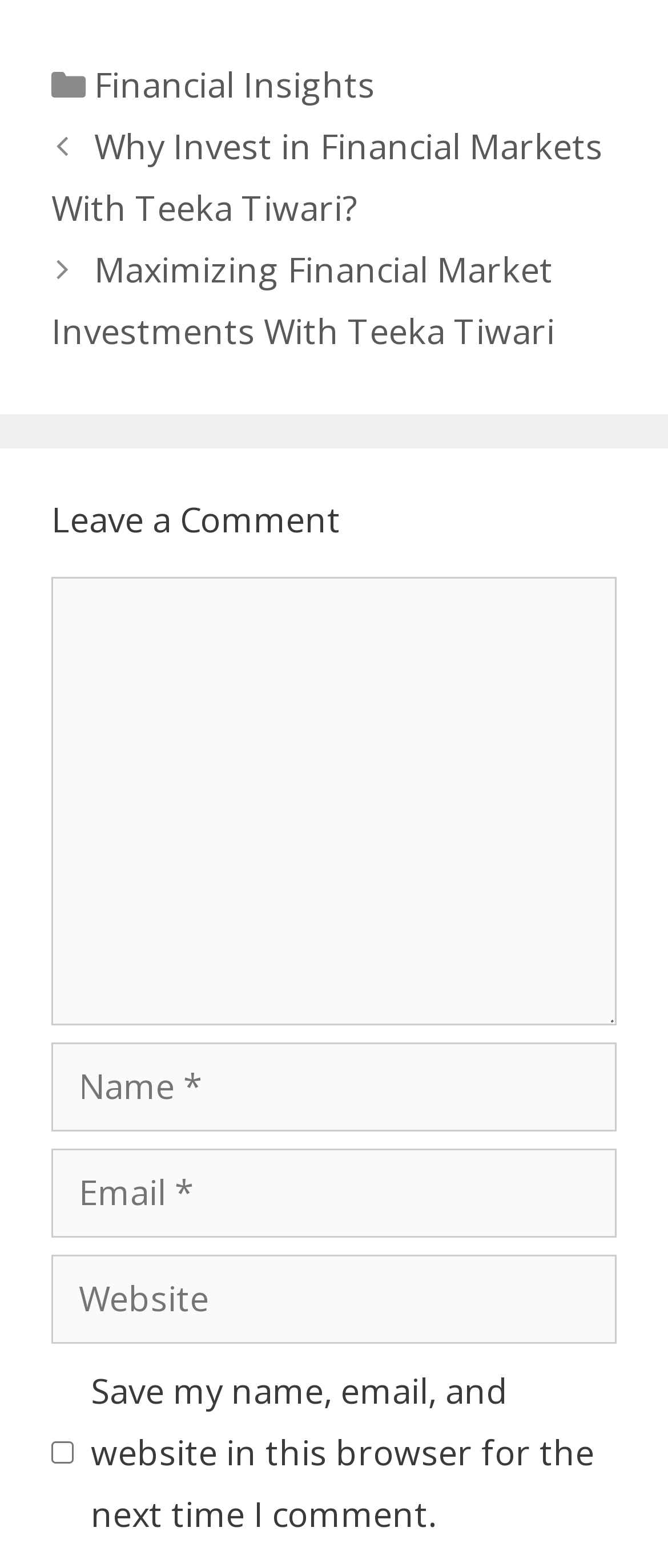Please identify the bounding box coordinates of where to click in order to follow the instruction: "Click on Financial Insights".

[0.141, 0.039, 0.562, 0.068]